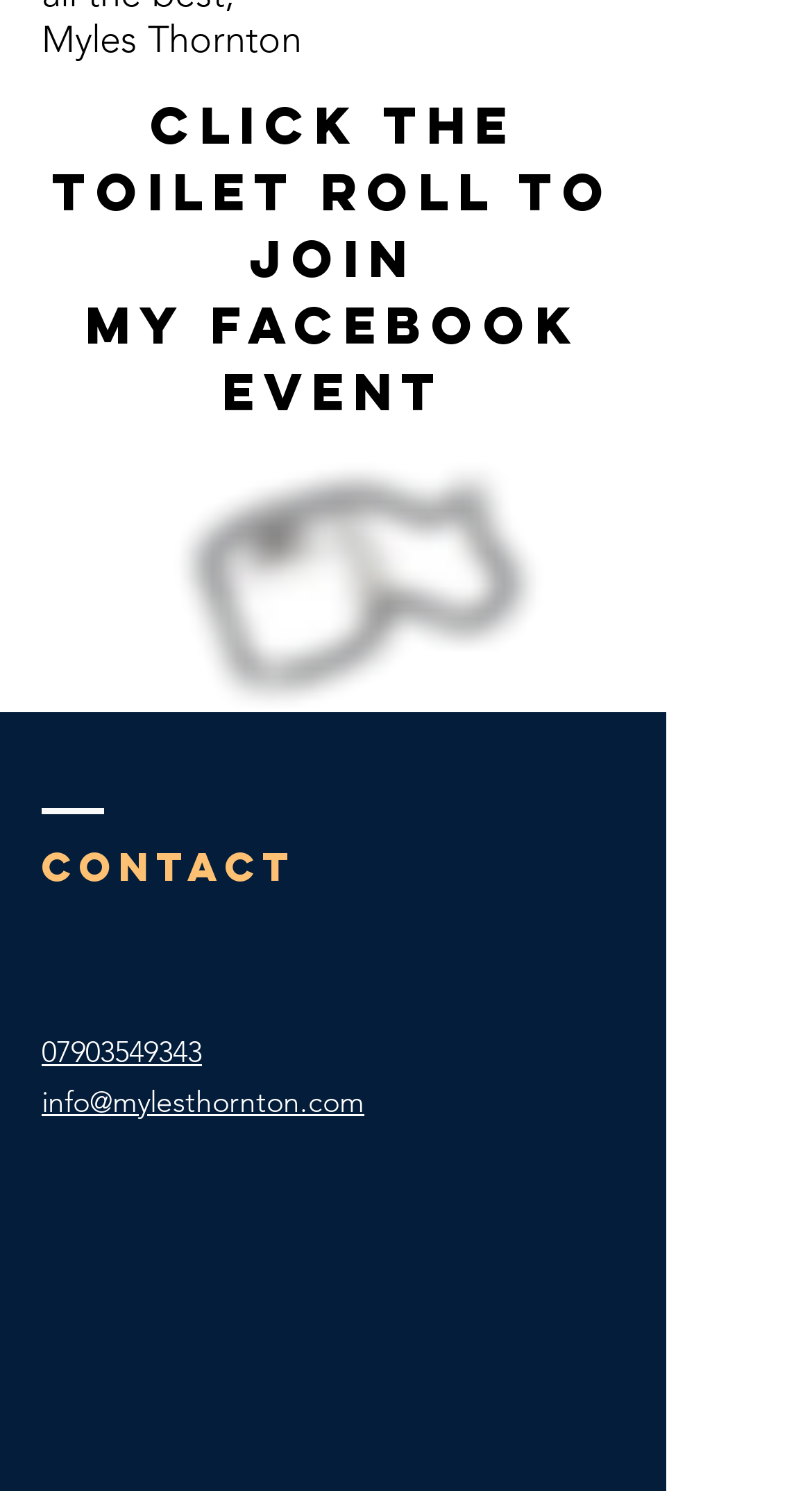How many social media icons are present on this webpage?
Based on the visual information, provide a detailed and comprehensive answer.

The social media icons are listed under the 'Social Bar' section, and there are four icons present: Facebook, Google+, YouTube, and Instagram.